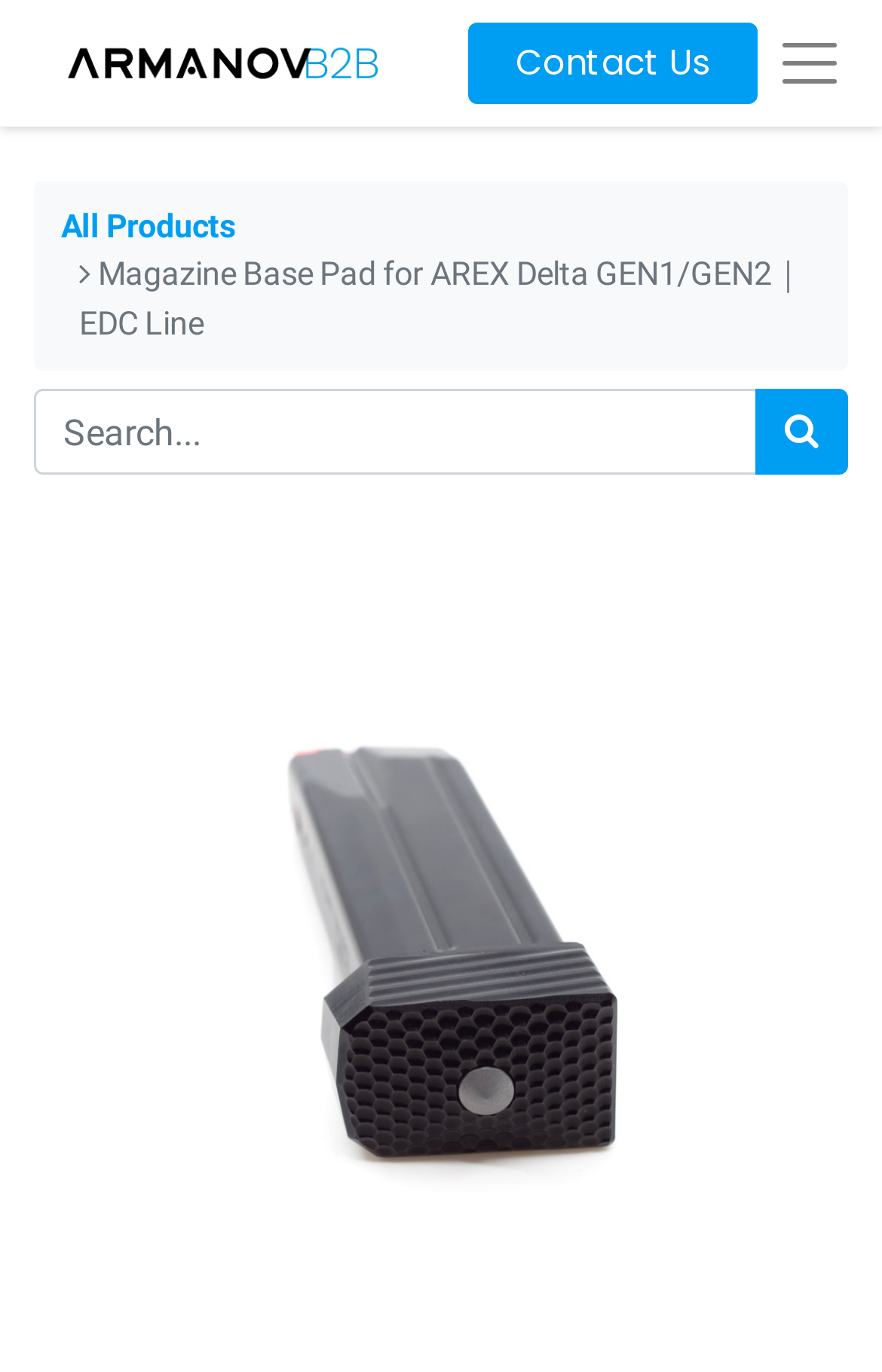Using the image as a reference, answer the following question in as much detail as possible:
What is the shortcut to exit full screen?

The shortcut to exit full screen can be found in the StaticText elements at the top of the webpage. The text 'Press esc to exit full screen' indicates that pressing the 'esc' key will exit full screen mode.